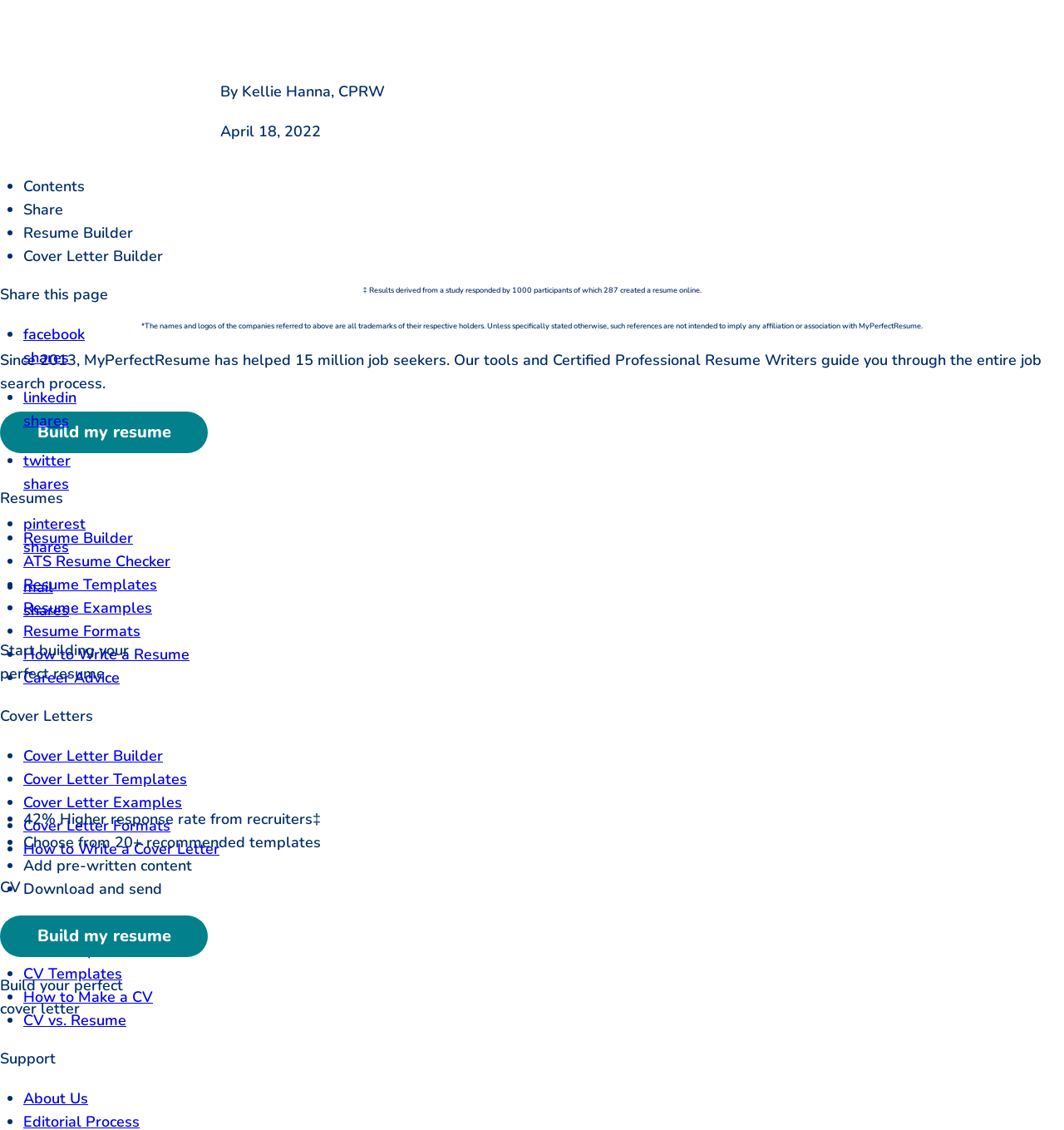Please specify the bounding box coordinates of the clickable section necessary to execute the following command: "Create a cover letter".

[0.0, 0.918, 0.073, 0.998]